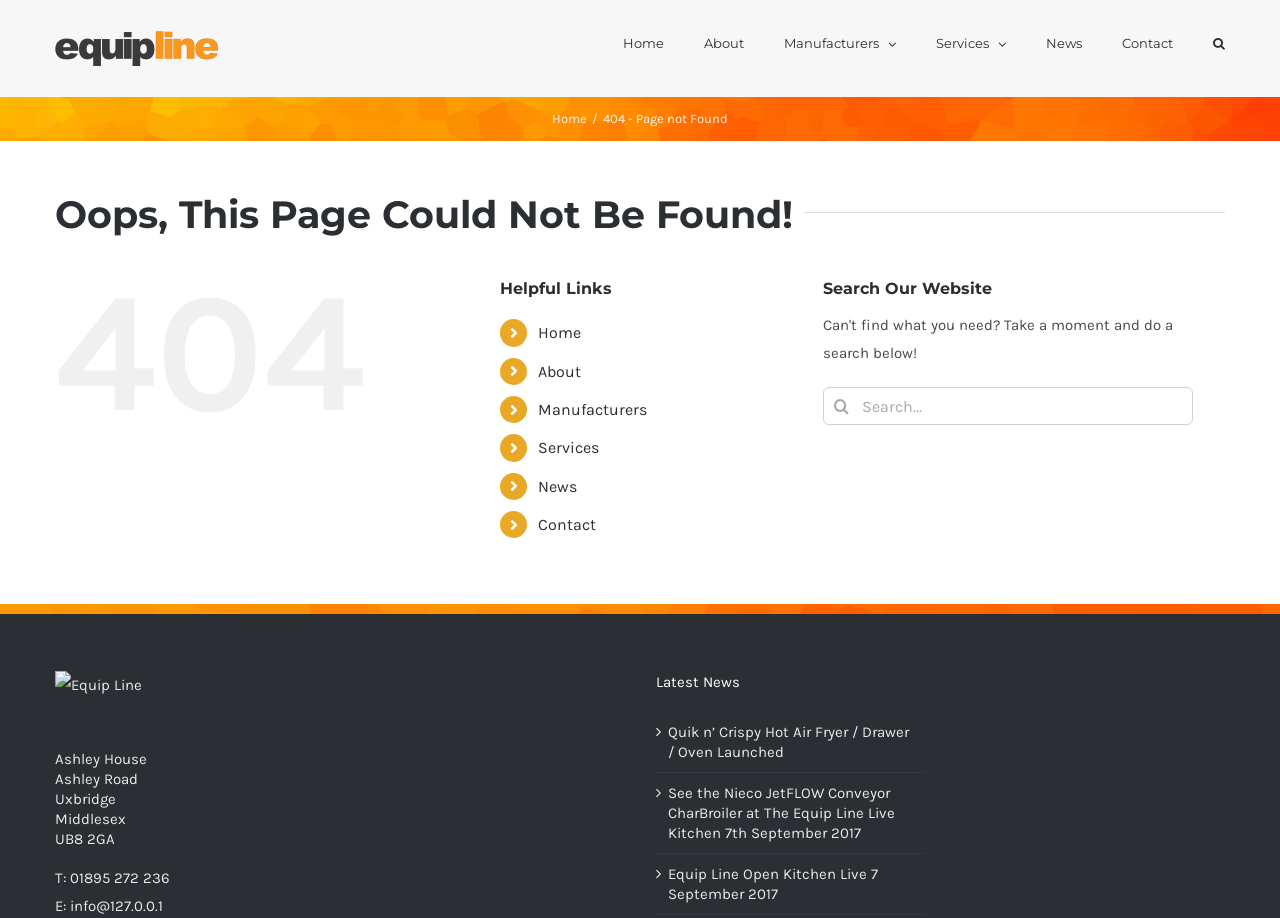What is the search functionality for?
Give a single word or phrase answer based on the content of the image.

Search Our Website